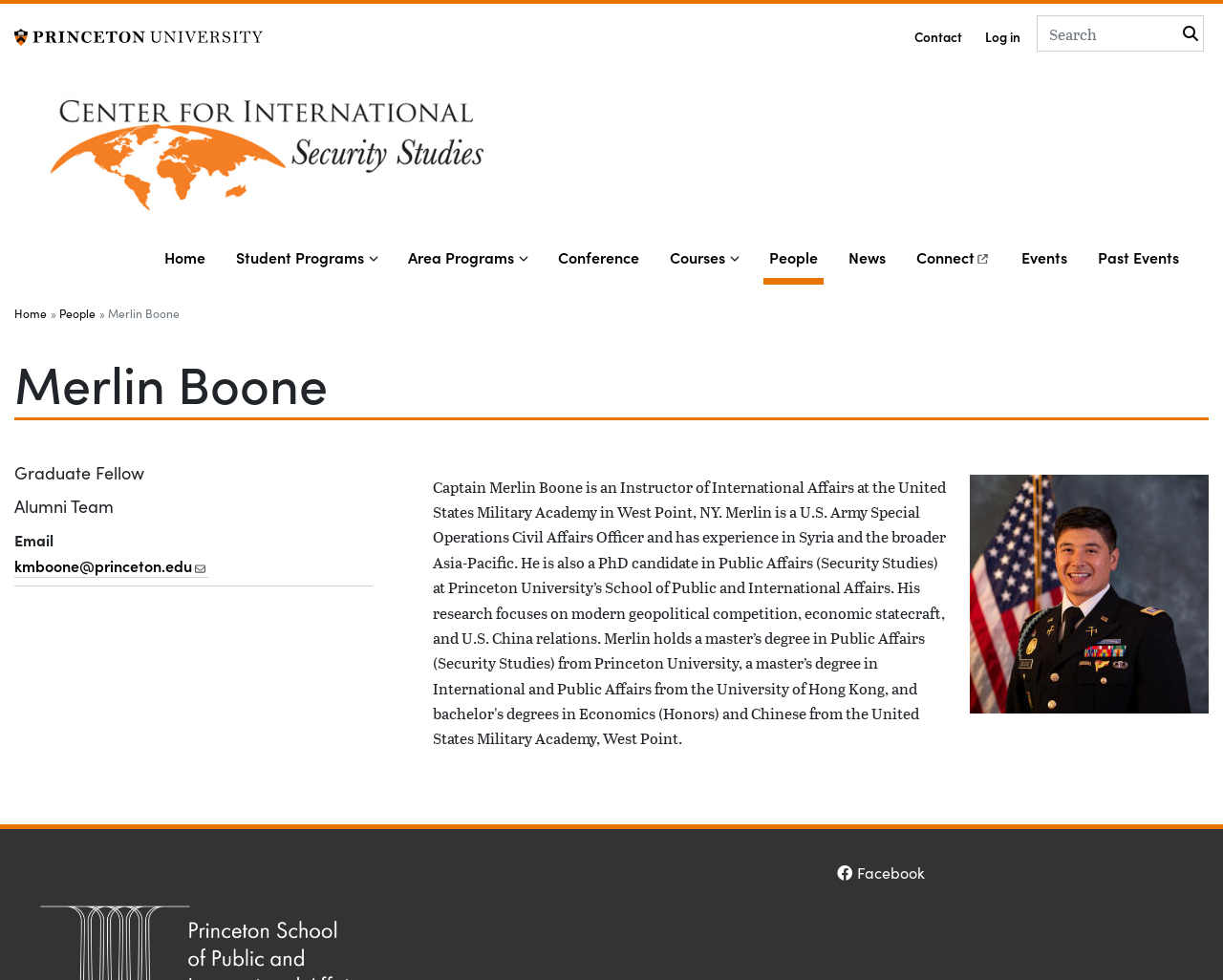Please mark the bounding box coordinates of the area that should be clicked to carry out the instruction: "Search for something".

[0.848, 0.016, 0.984, 0.053]